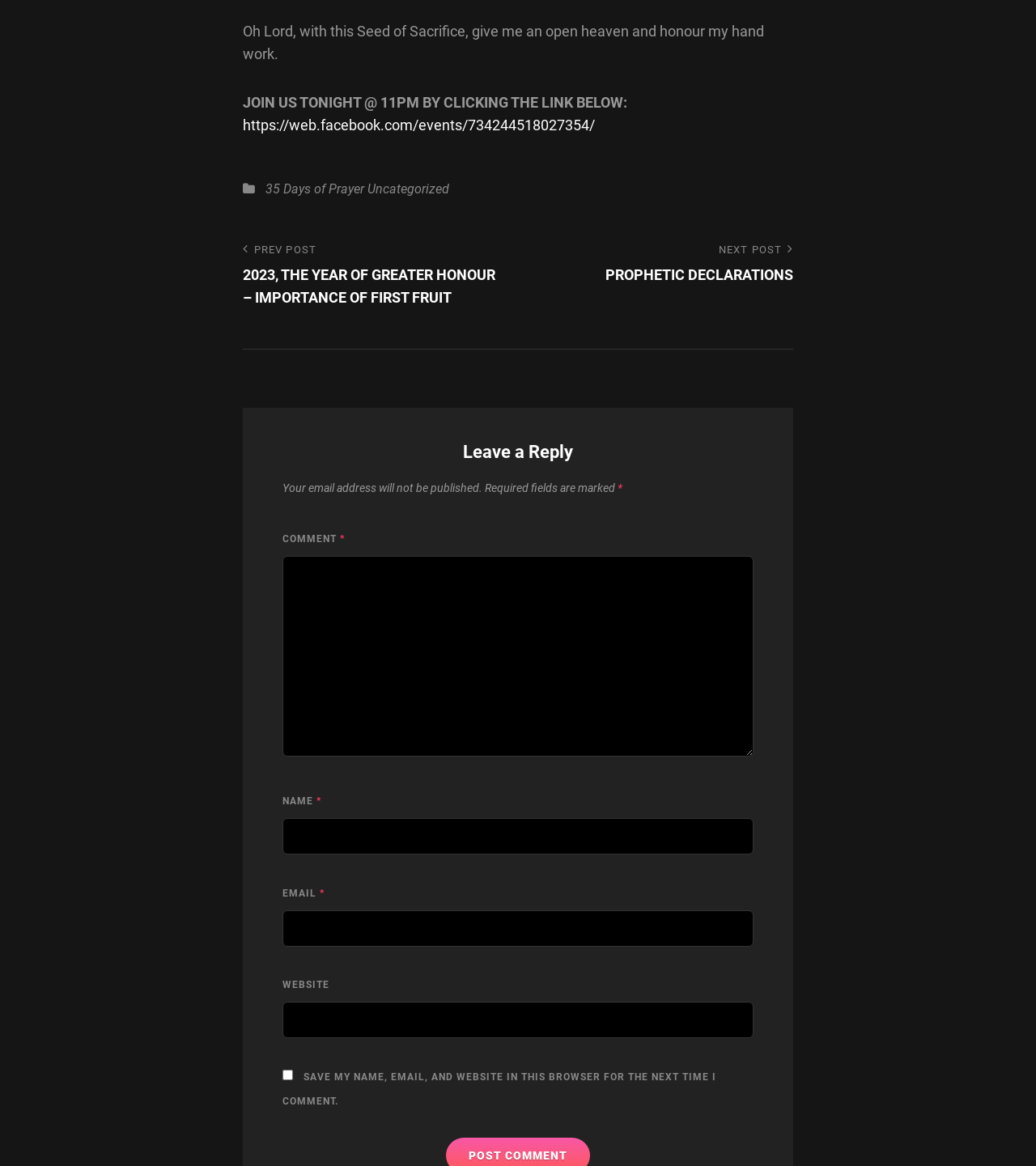What is the category of the current post?
Carefully analyze the image and provide a detailed answer to the question.

The webpage has a footer section with links to categories. The category of the current post is 'Uncategorized', which is one of the links in the footer section.